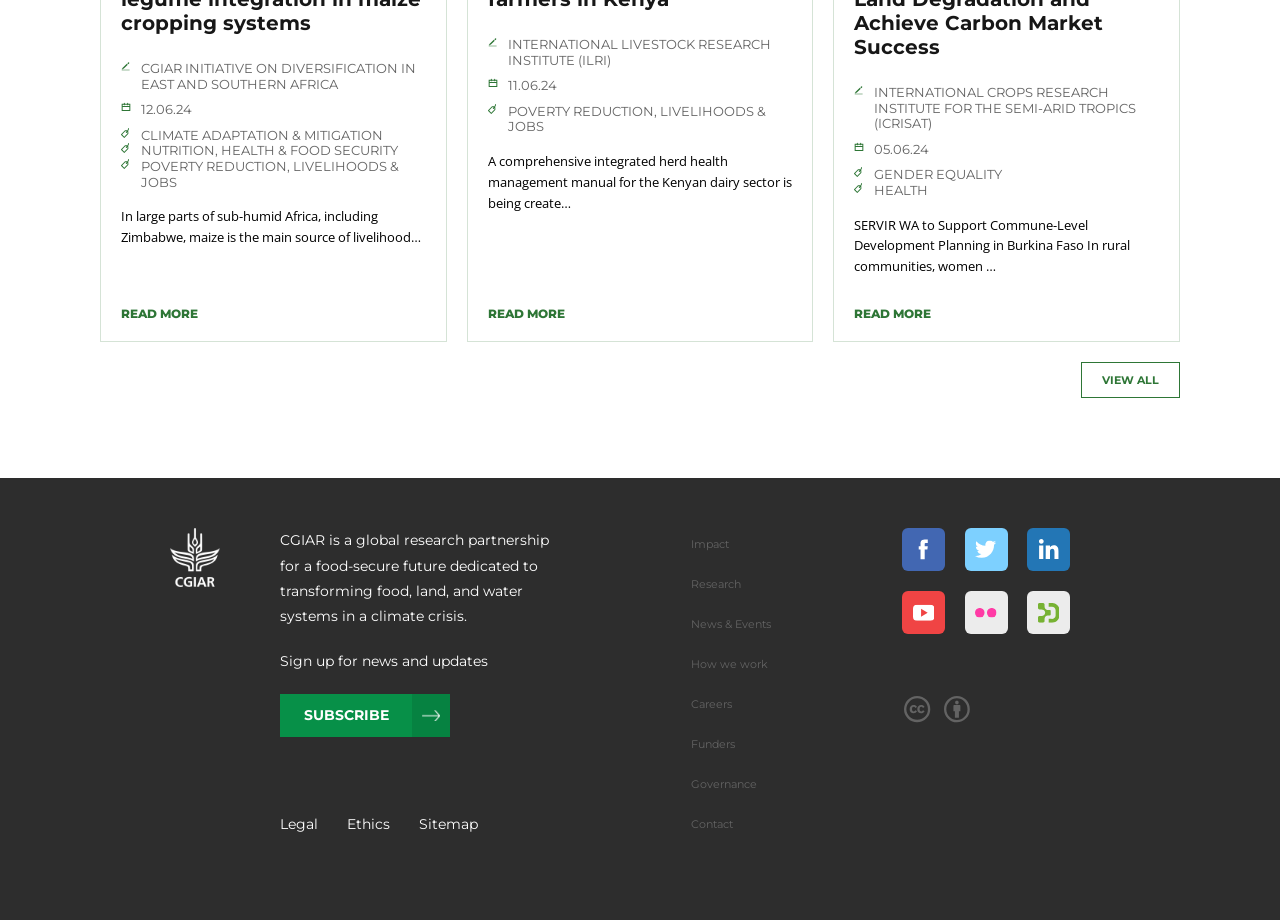Analyze the image and provide a detailed answer to the question: How many main sections are there in the webpage?

I counted four main sections on the webpage: 'Impact', 'Research', 'News & Events', and 'How we work', which are separated by horizontal lines and have distinct headings.